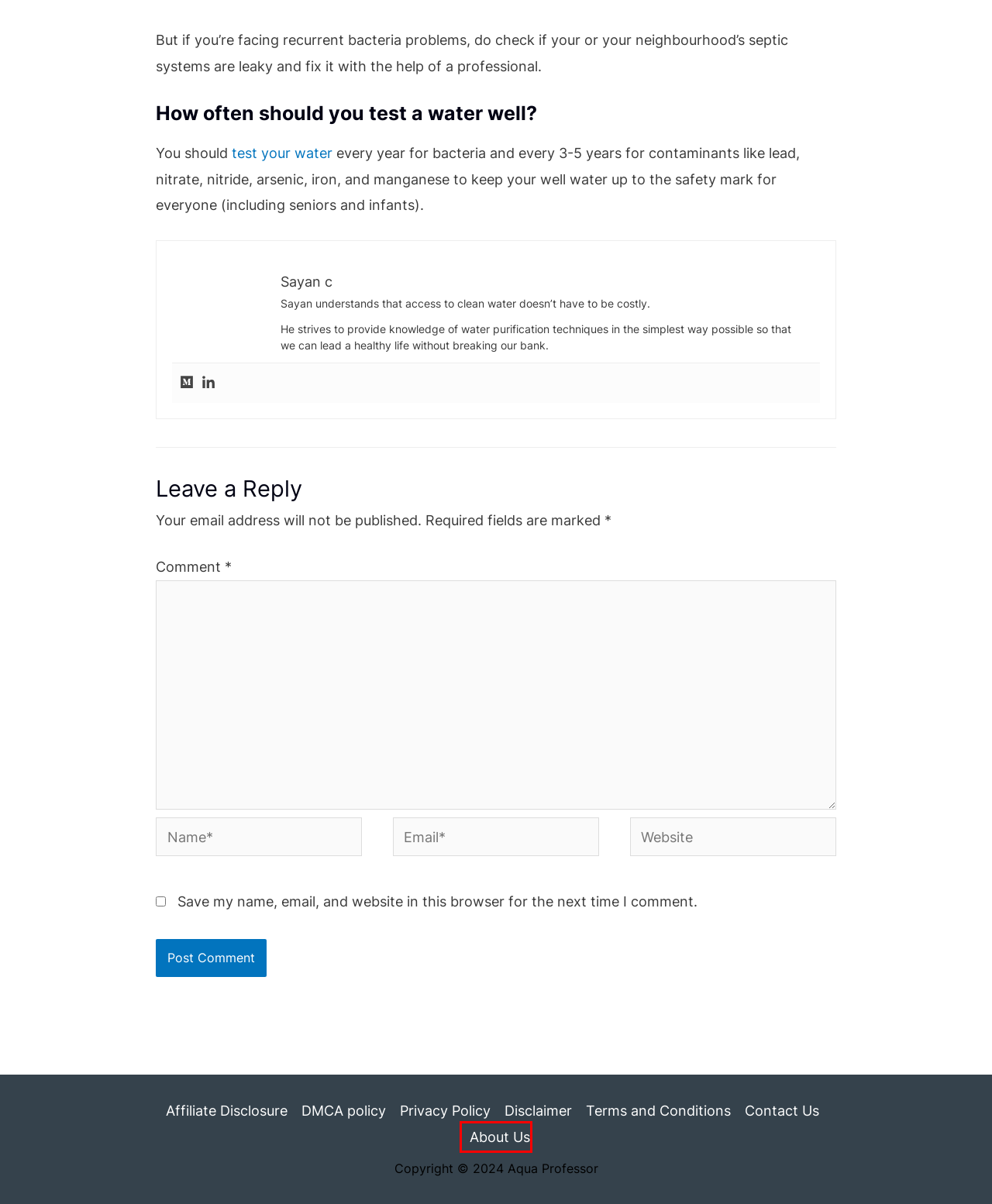Look at the screenshot of a webpage, where a red bounding box highlights an element. Select the best description that matches the new webpage after clicking the highlighted element. Here are the candidates:
A. Test Your Well: Protect Your Family's Water
B. Privacy Policy for Aqua Professor - Aqua Professor
C. About - Aqua Professor
D. Disclaimer for Aqua Professor - Aqua Professor
E. Home - Aqua Professor
F. DMCA policy for Aqua Professor - Aqua Professor
G. Contact - Aqua Professor
H. Terms and Conditions for Aqua Professor - Aqua Professor

C